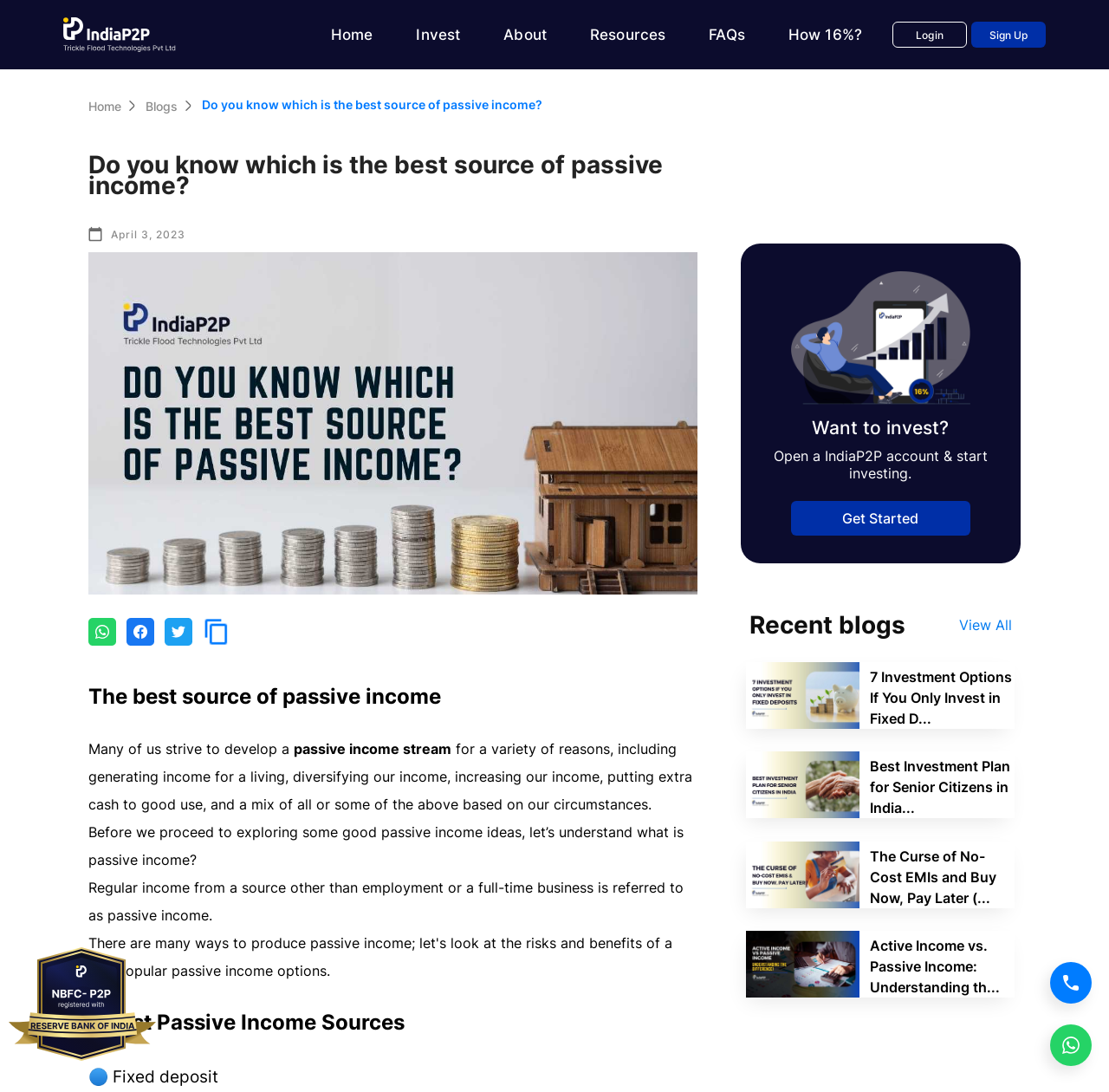Identify the bounding box coordinates of the clickable region required to complete the instruction: "Read the '7 Investment Options If You Only Invest in Fixed Deposits' blog". The coordinates should be given as four float numbers within the range of 0 and 1, i.e., [left, top, right, bottom].

[0.673, 0.606, 0.915, 0.667]